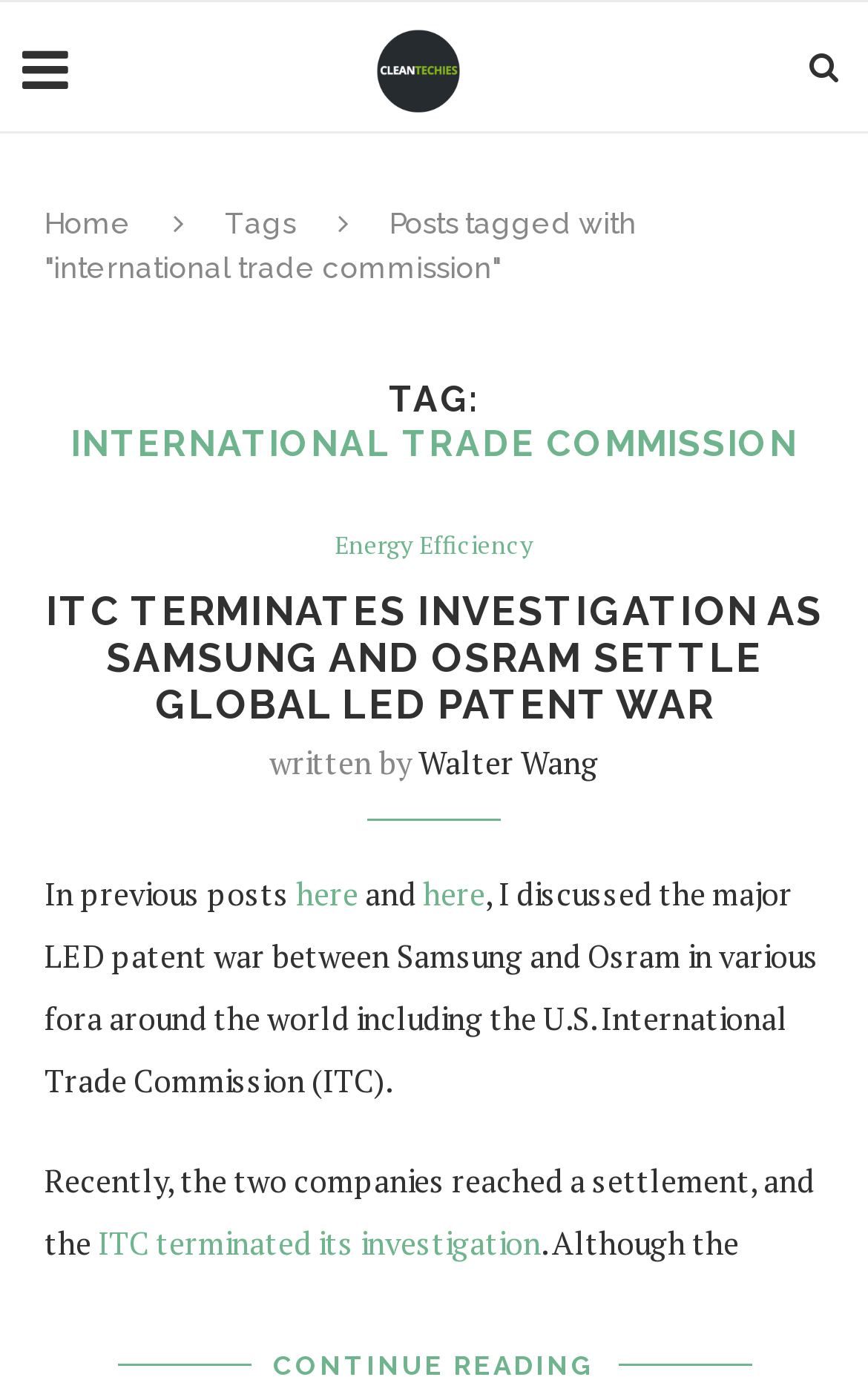Please identify the bounding box coordinates of the region to click in order to complete the given instruction: "Read the post about ITC terminating investigation". The coordinates should be four float numbers between 0 and 1, i.e., [left, top, right, bottom].

[0.053, 0.419, 0.947, 0.519]